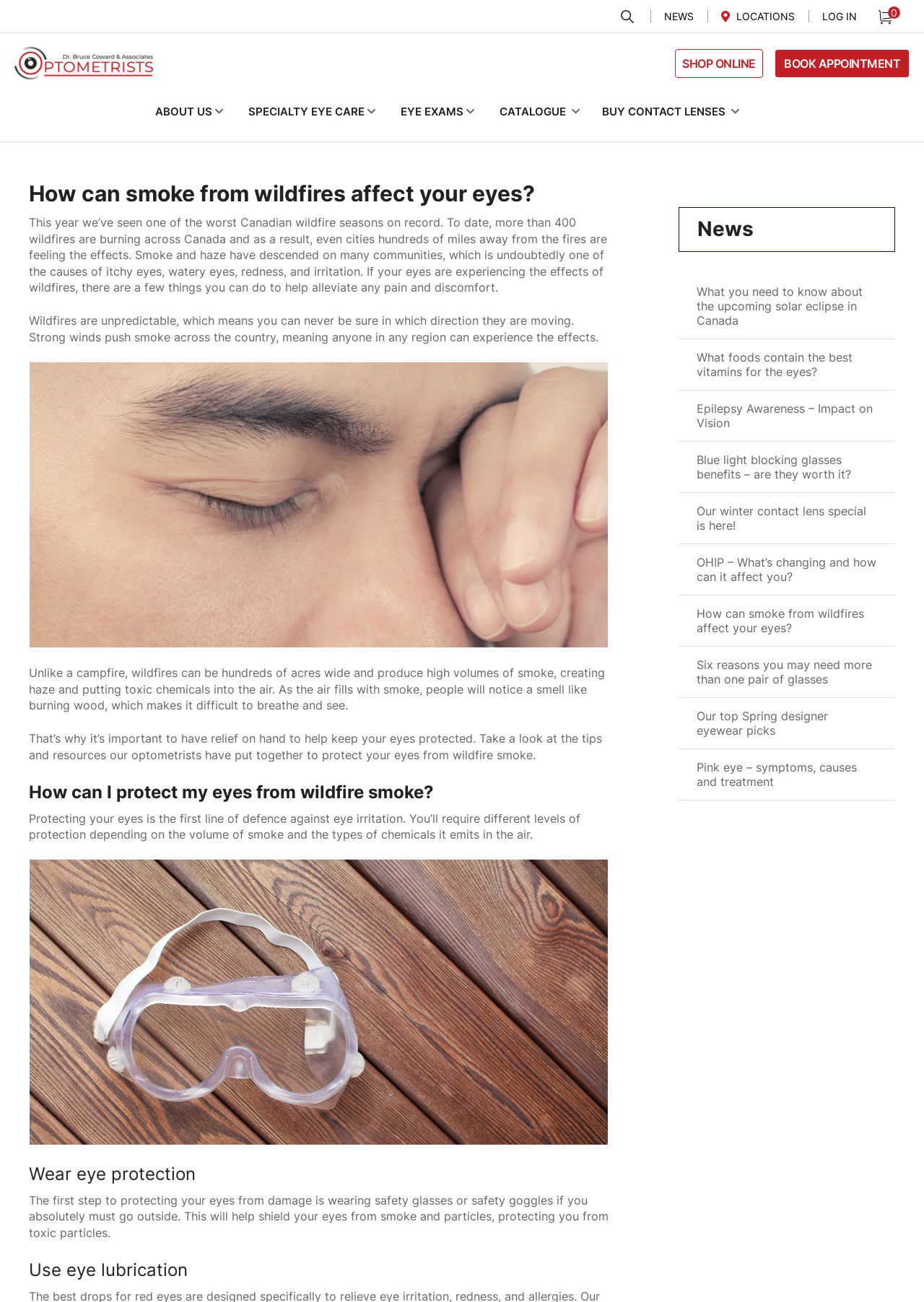Determine the bounding box coordinates of the clickable element to complete this instruction: "Book an appointment". Provide the coordinates in the format of four float numbers between 0 and 1, [left, top, right, bottom].

[0.838, 0.038, 0.984, 0.06]